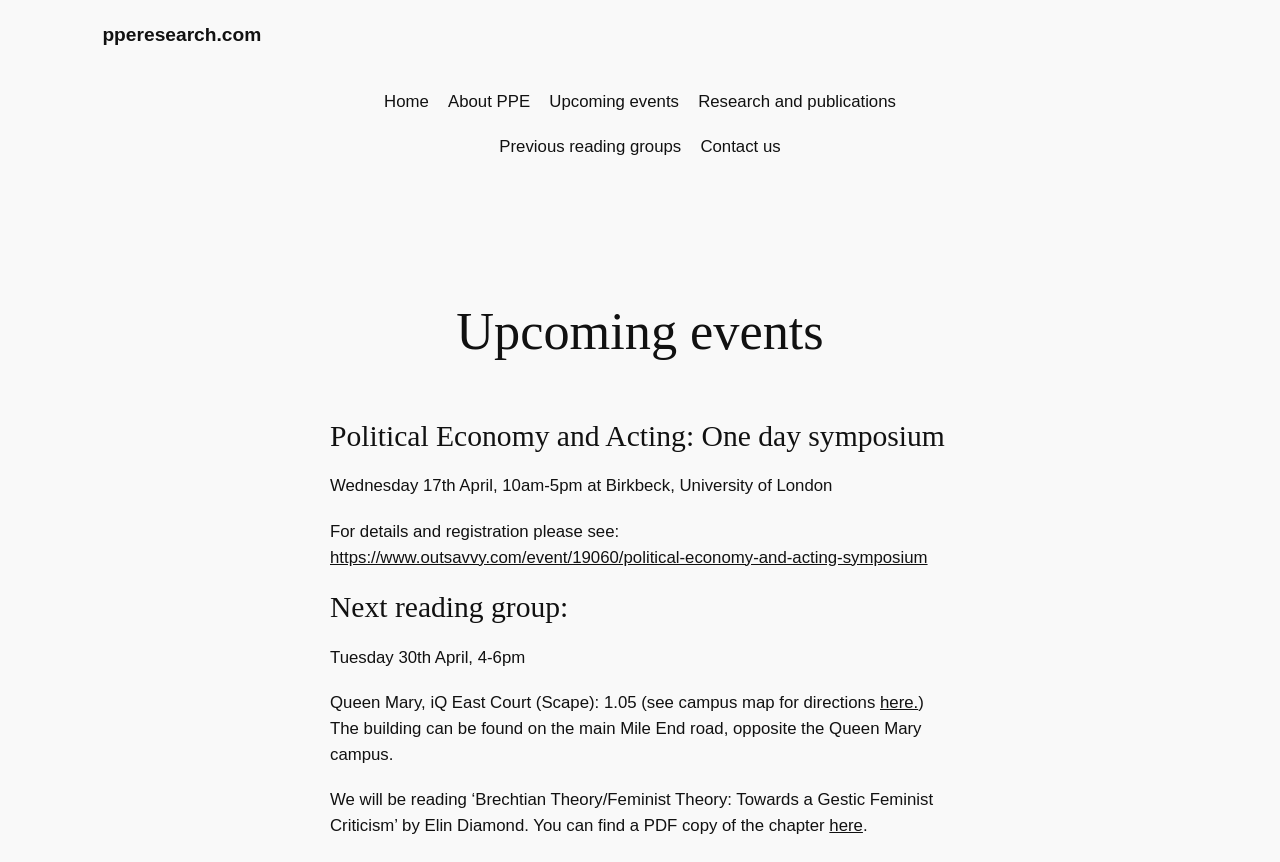Identify the bounding box coordinates for the UI element described as: "Upcoming events".

[0.429, 0.103, 0.53, 0.133]